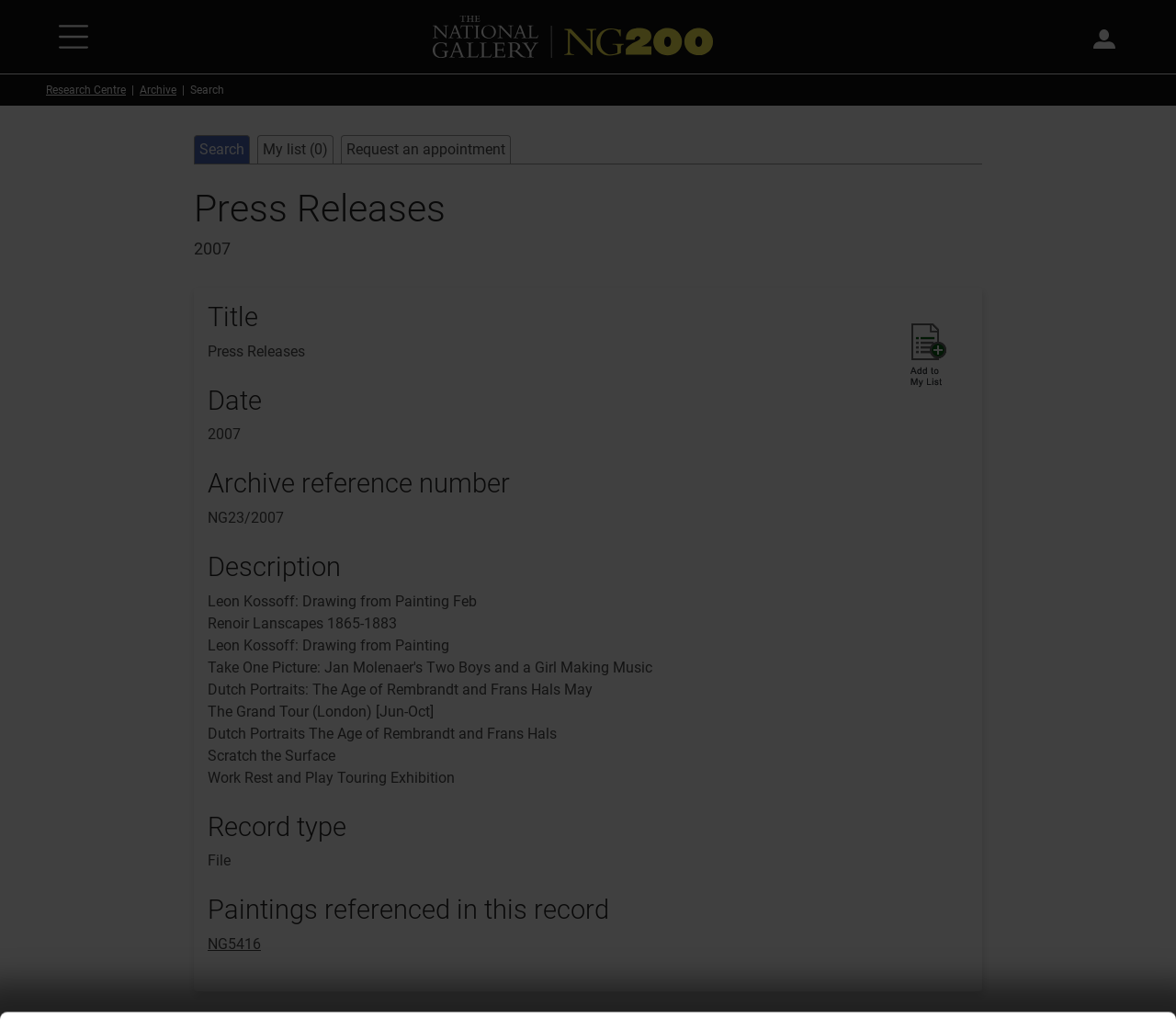Provide the bounding box coordinates of the HTML element this sentence describes: "Search". The bounding box coordinates consist of four float numbers between 0 and 1, i.e., [left, top, right, bottom].

[0.17, 0.137, 0.208, 0.154]